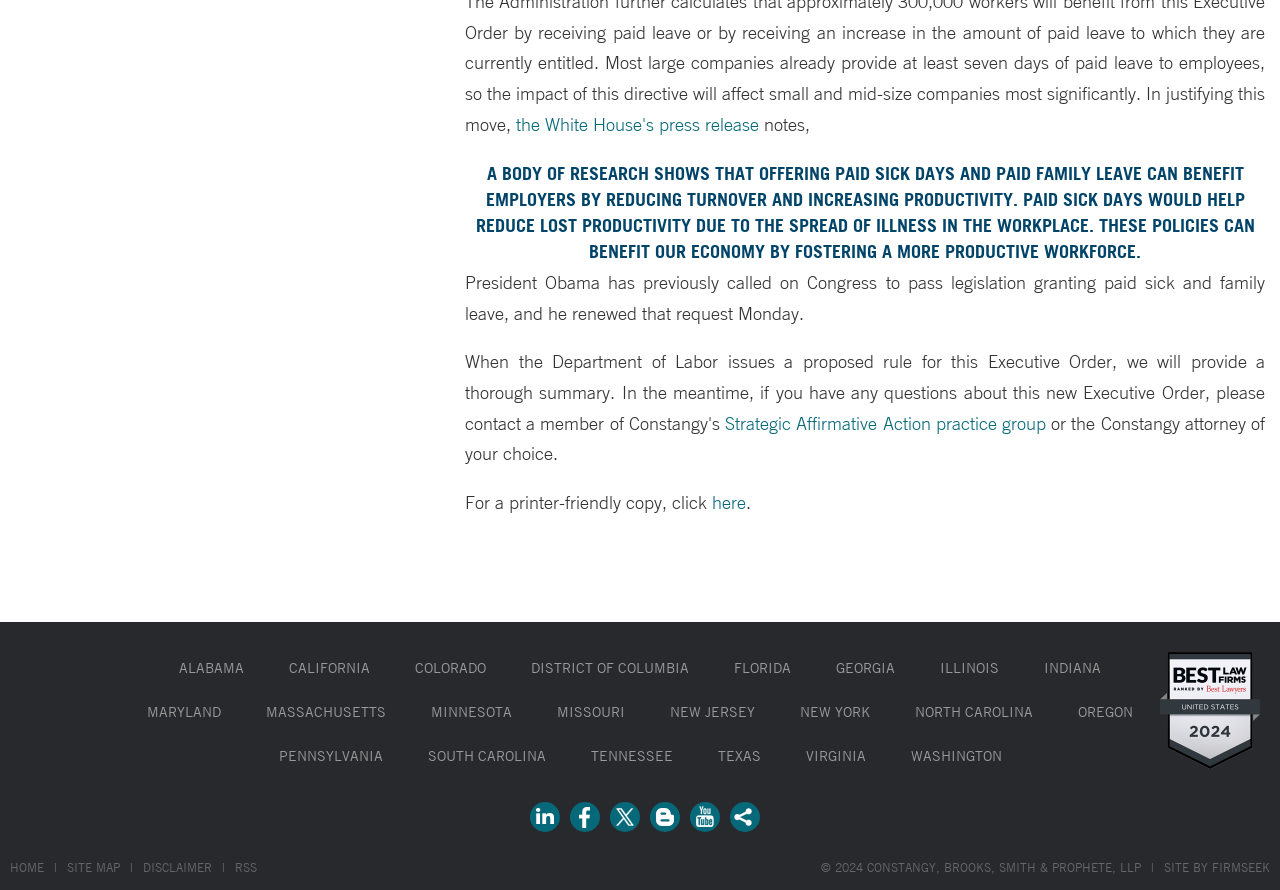Find the bounding box coordinates of the clickable element required to execute the following instruction: "Contact the Constangy attorney of your choice". Provide the coordinates as four float numbers between 0 and 1, i.e., [left, top, right, bottom].

[0.363, 0.462, 0.988, 0.521]